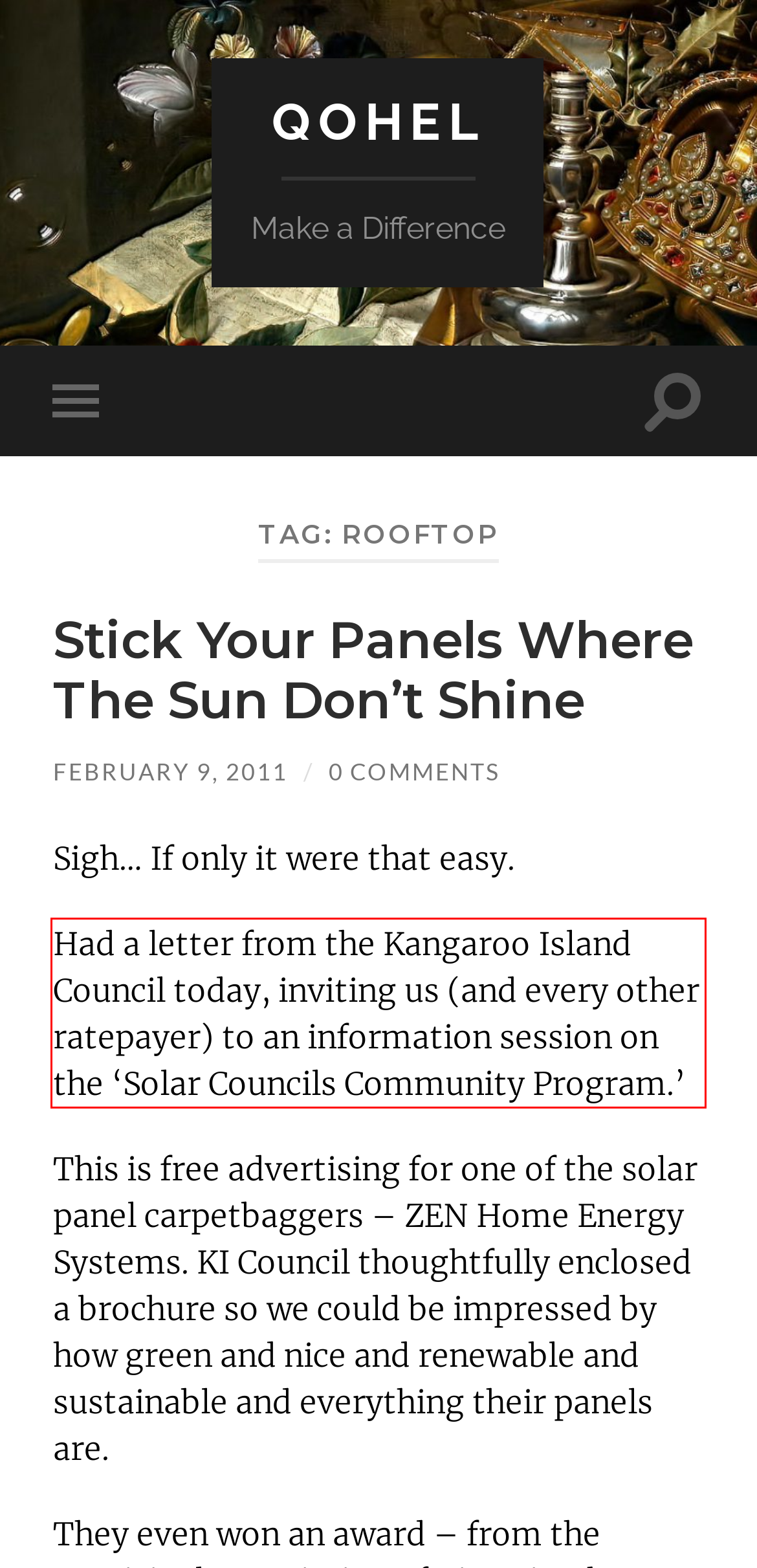Please take the screenshot of the webpage, find the red bounding box, and generate the text content that is within this red bounding box.

Had a letter from the Kangaroo Island Council today, inviting us (and every other ratepayer) to an information session on the ‘Solar Councils Community Program.’